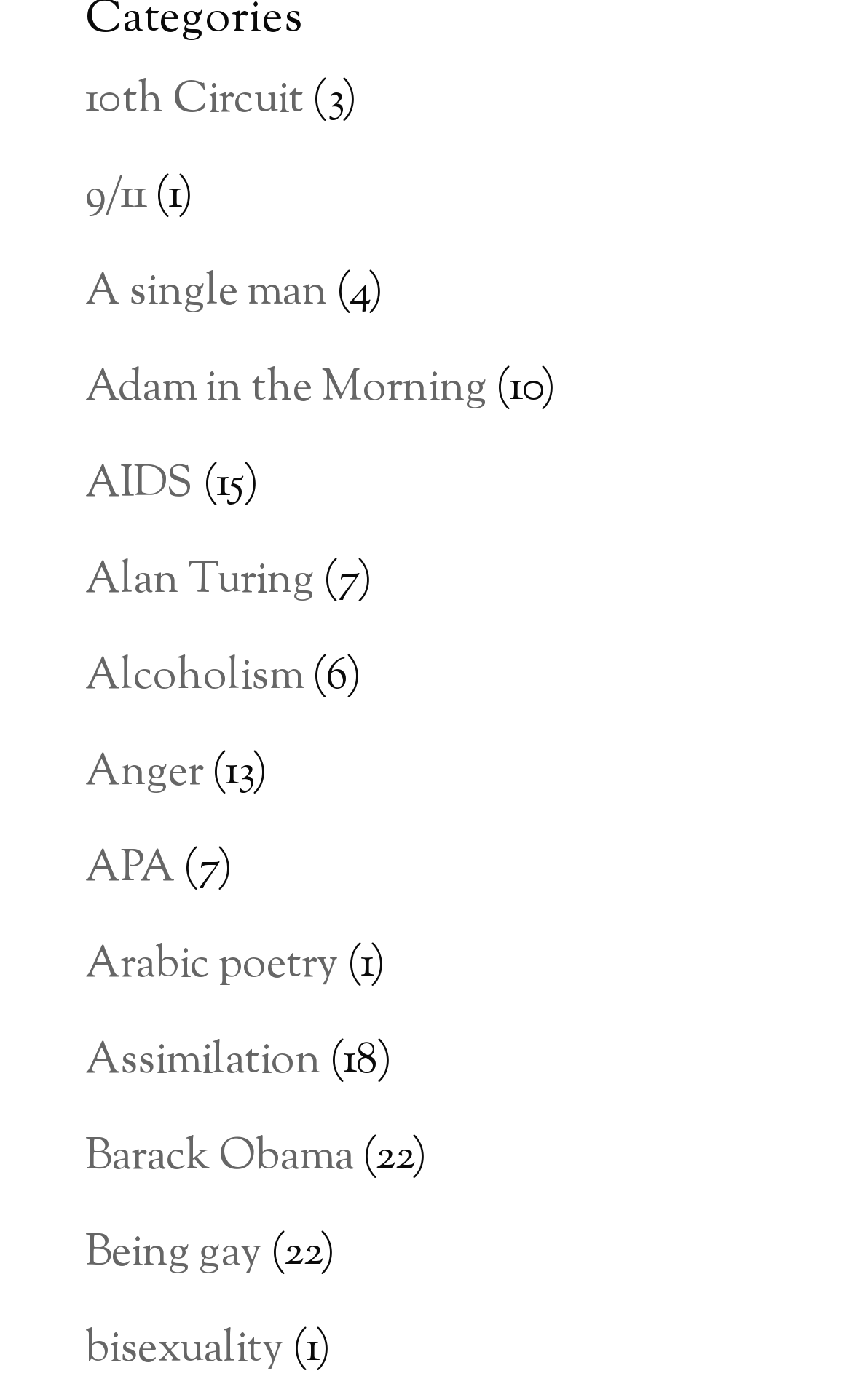What is the vertical position of the link 'Barack Obama'?
Based on the image, answer the question in a detailed manner.

By comparing the y1 and y2 coordinates of the link 'Barack Obama' with other elements, I determined that it is located near the bottom of the webpage, with a bounding box coordinate of [0.1, 0.805, 0.415, 0.85].